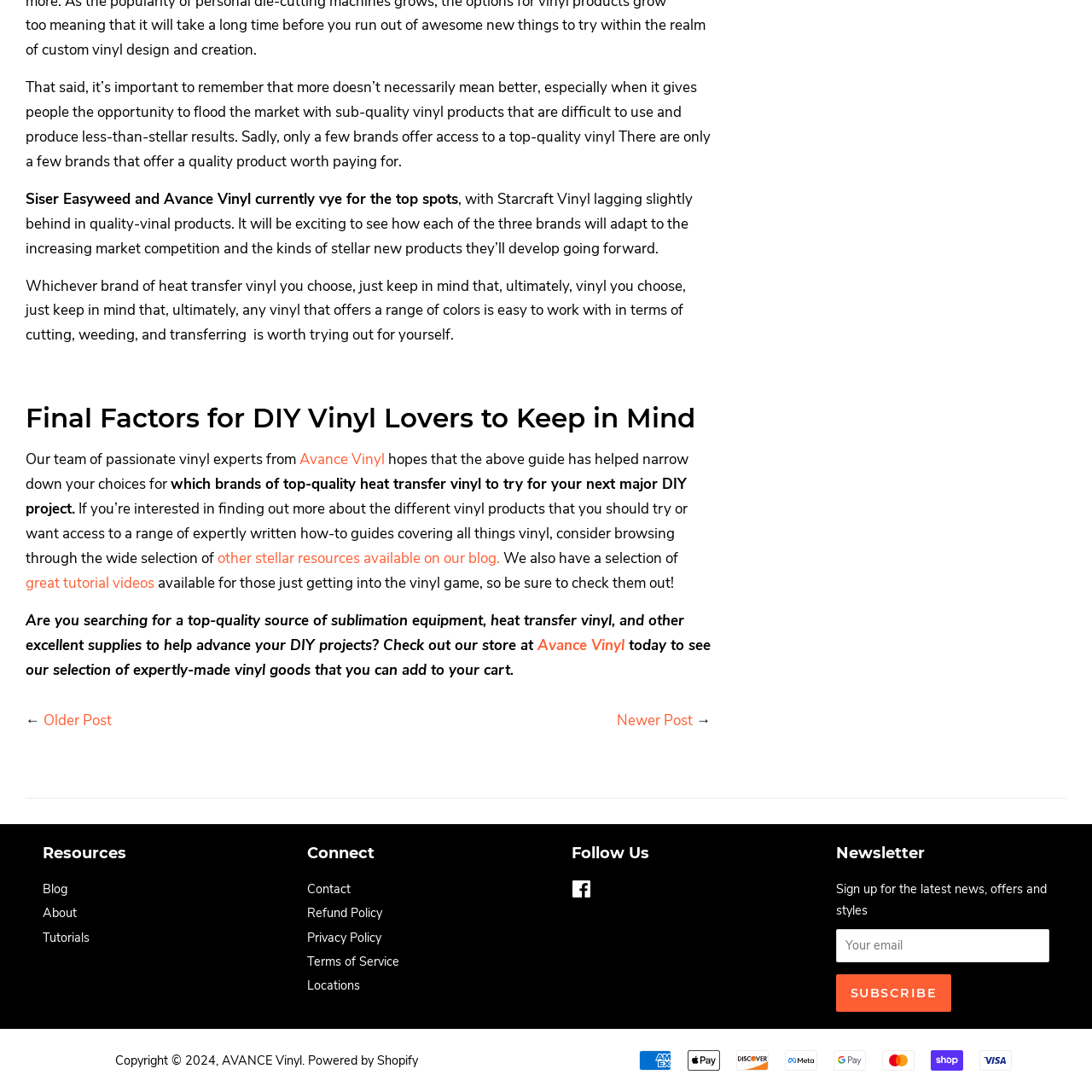Specify the bounding box coordinates of the element's area that should be clicked to execute the given instruction: "Subscribe to the newsletter". The coordinates should be four float numbers between 0 and 1, i.e., [left, top, right, bottom].

[0.766, 0.892, 0.871, 0.927]